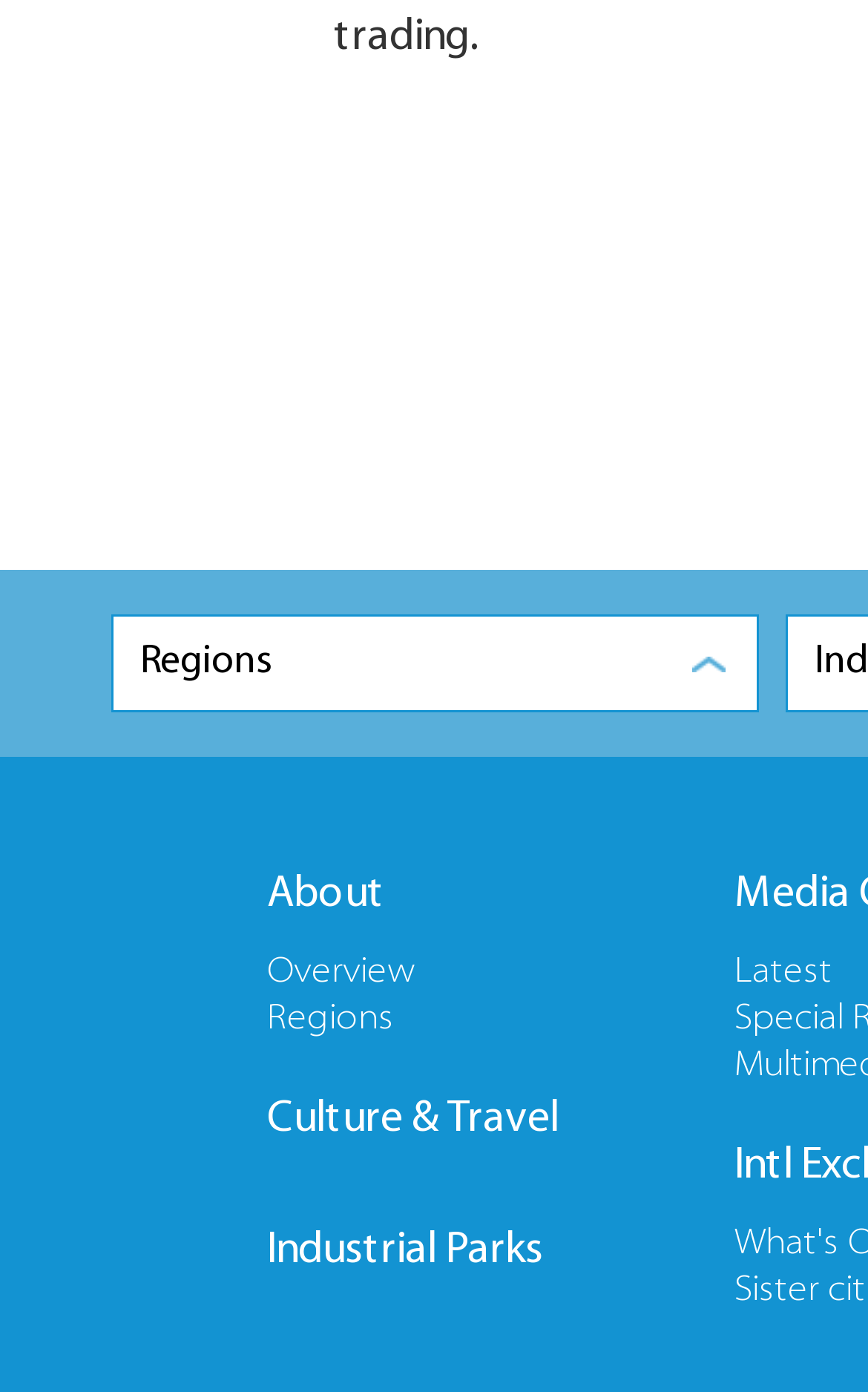Use a single word or phrase to answer the question: 
How many links are there in the third section?

2